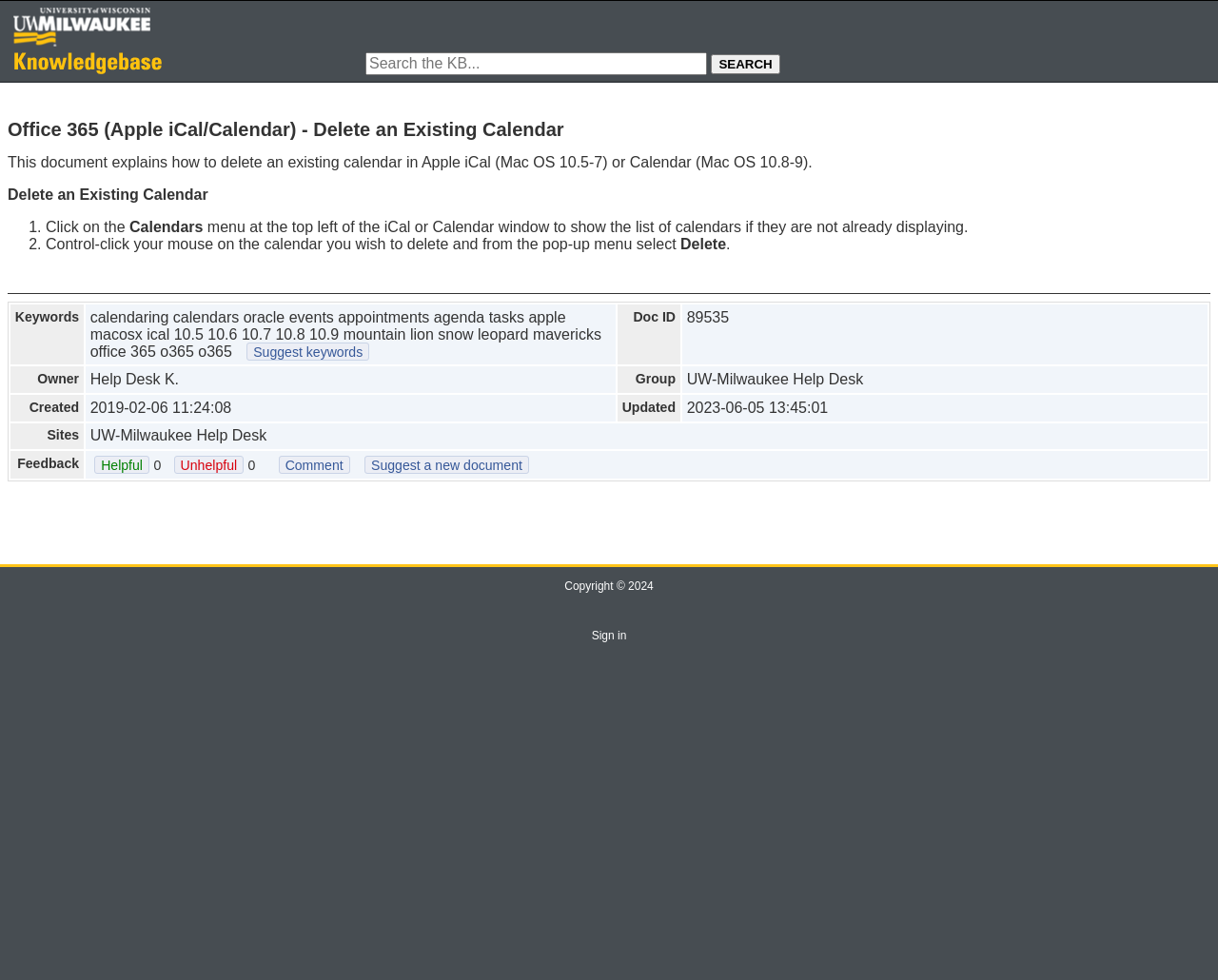Analyze the image and answer the question with as much detail as possible: 
What is the purpose of this webpage?

The webpage provides a step-by-step guide on how to delete an existing calendar in Apple iCal (Mac OS 10.5-7) or Calendar (Mac OS 10.8-9). The guide explains the process of deleting a calendar, including clicking on the Calendars menu and selecting the calendar to delete.